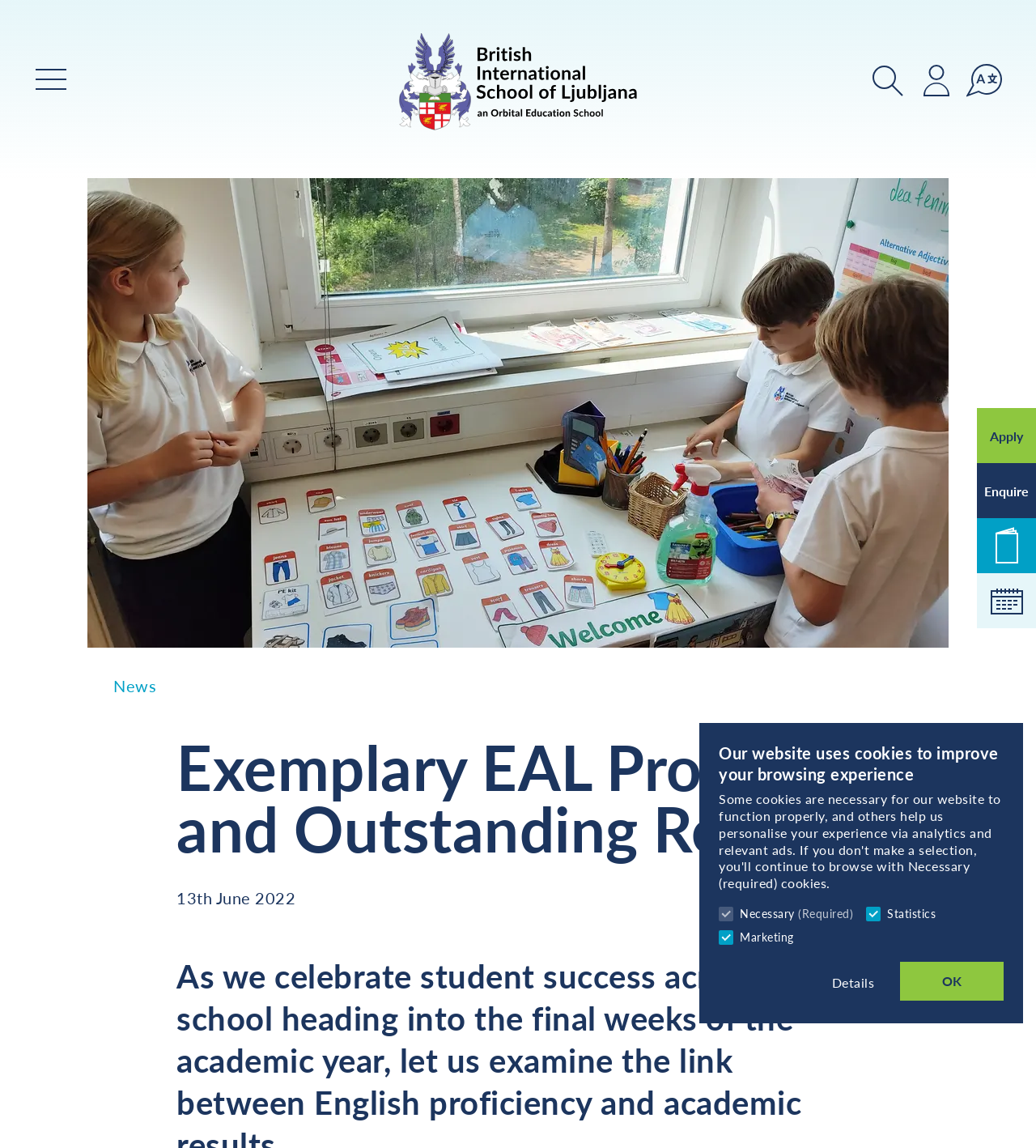Please find the bounding box coordinates of the element's region to be clicked to carry out this instruction: "Click the Search link".

[0.838, 0.052, 0.876, 0.086]